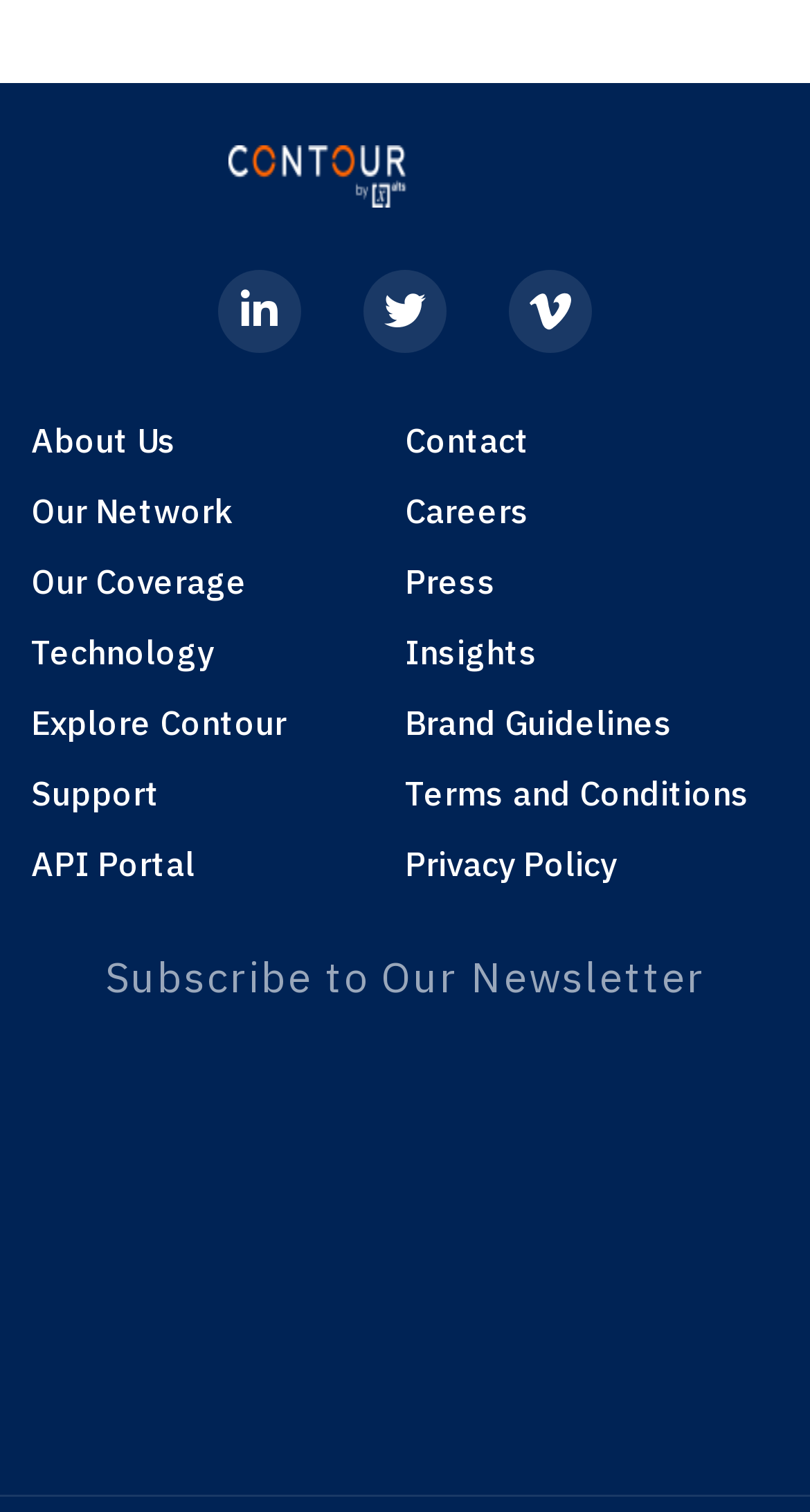From the screenshot, find the bounding box of the UI element matching this description: "Vimeo .a{fill:#fff;}". Supply the bounding box coordinates in the form [left, top, right, bottom], each a float between 0 and 1.

[0.628, 0.179, 0.731, 0.234]